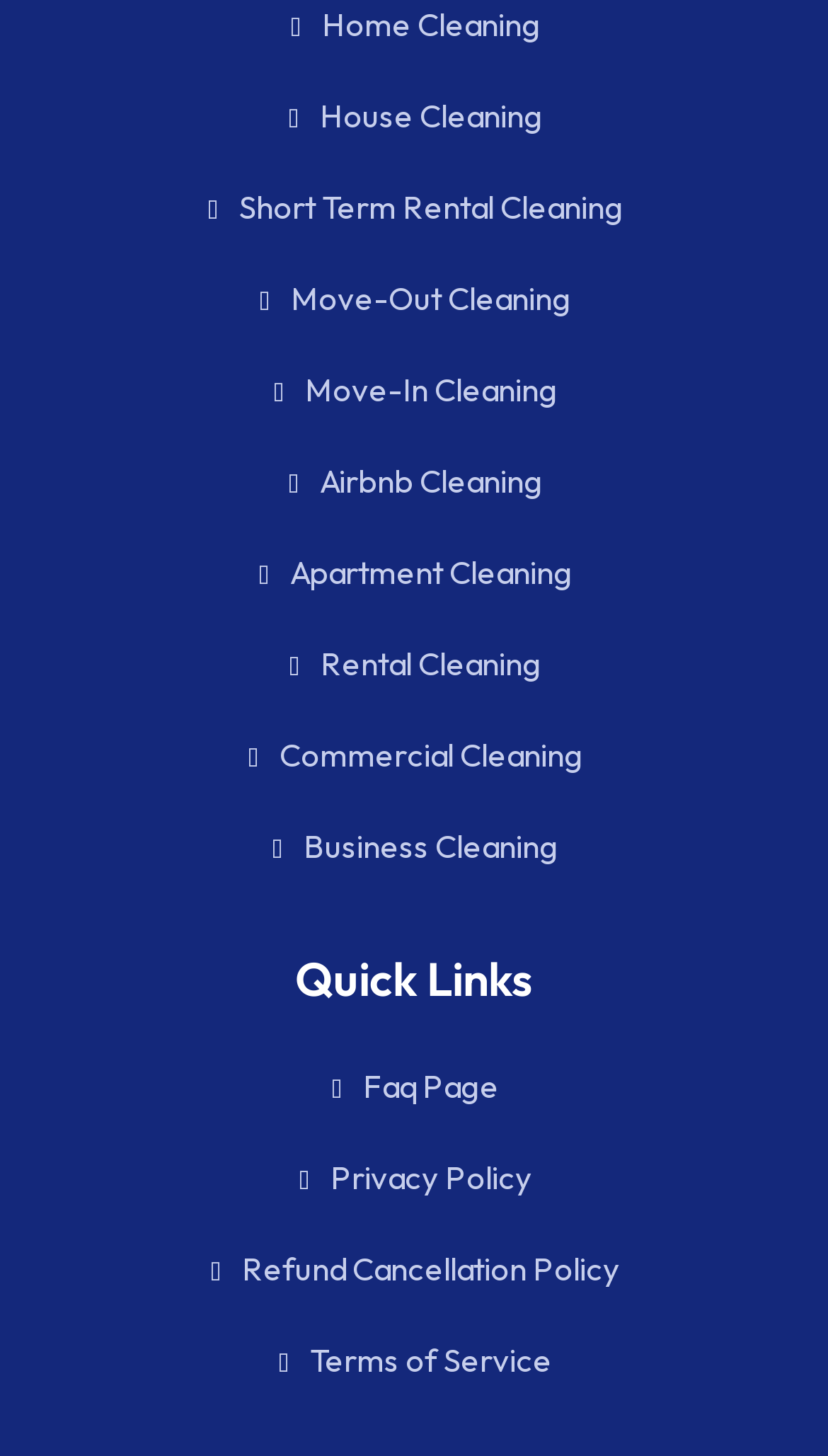Can you show the bounding box coordinates of the region to click on to complete the task described in the instruction: "View Move-Out Cleaning"?

[0.313, 0.19, 0.69, 0.218]